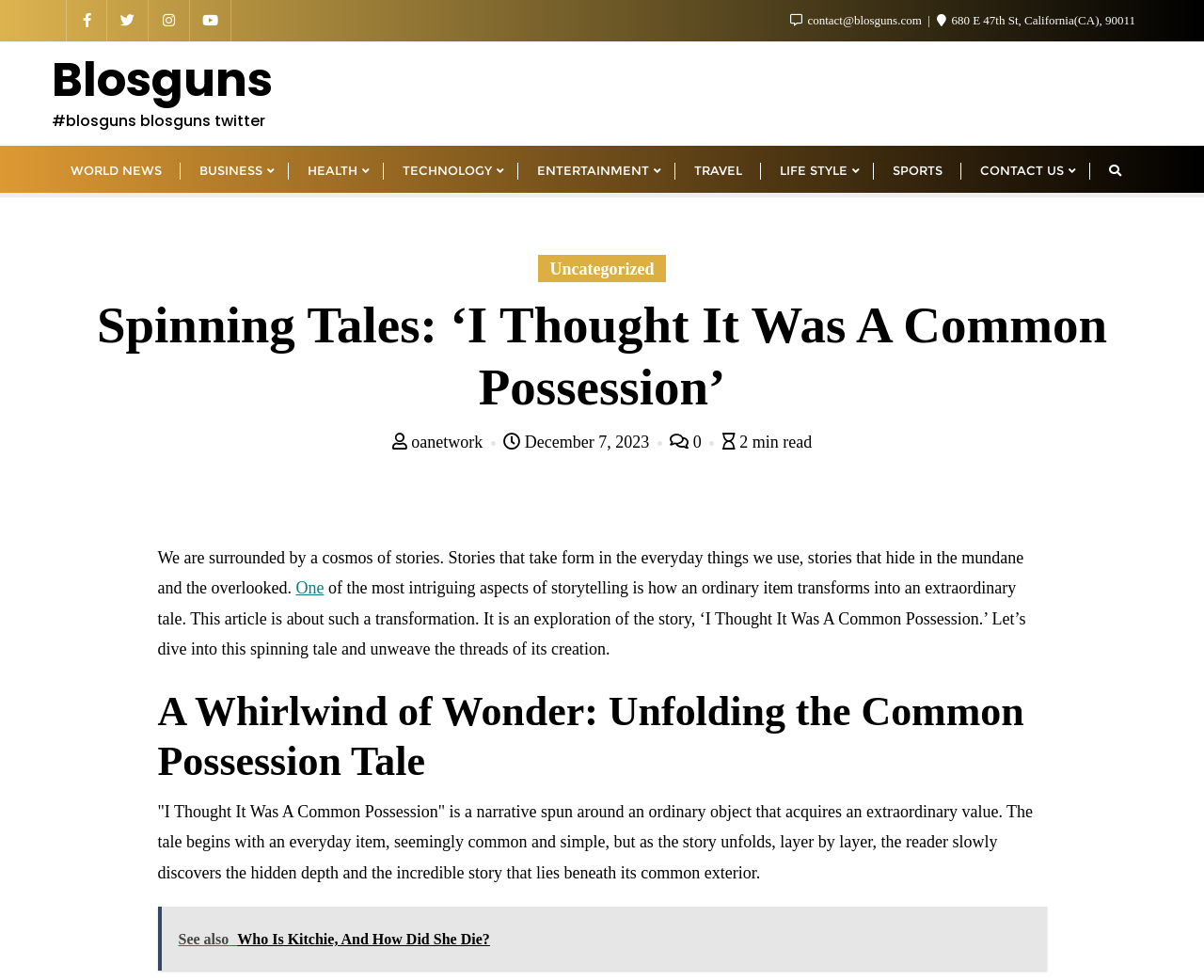What is the topic of the article 'A Whirlwind of Wonder: Unfolding the Common Possession Tale'?
Look at the image and respond with a single word or a short phrase.

storytelling